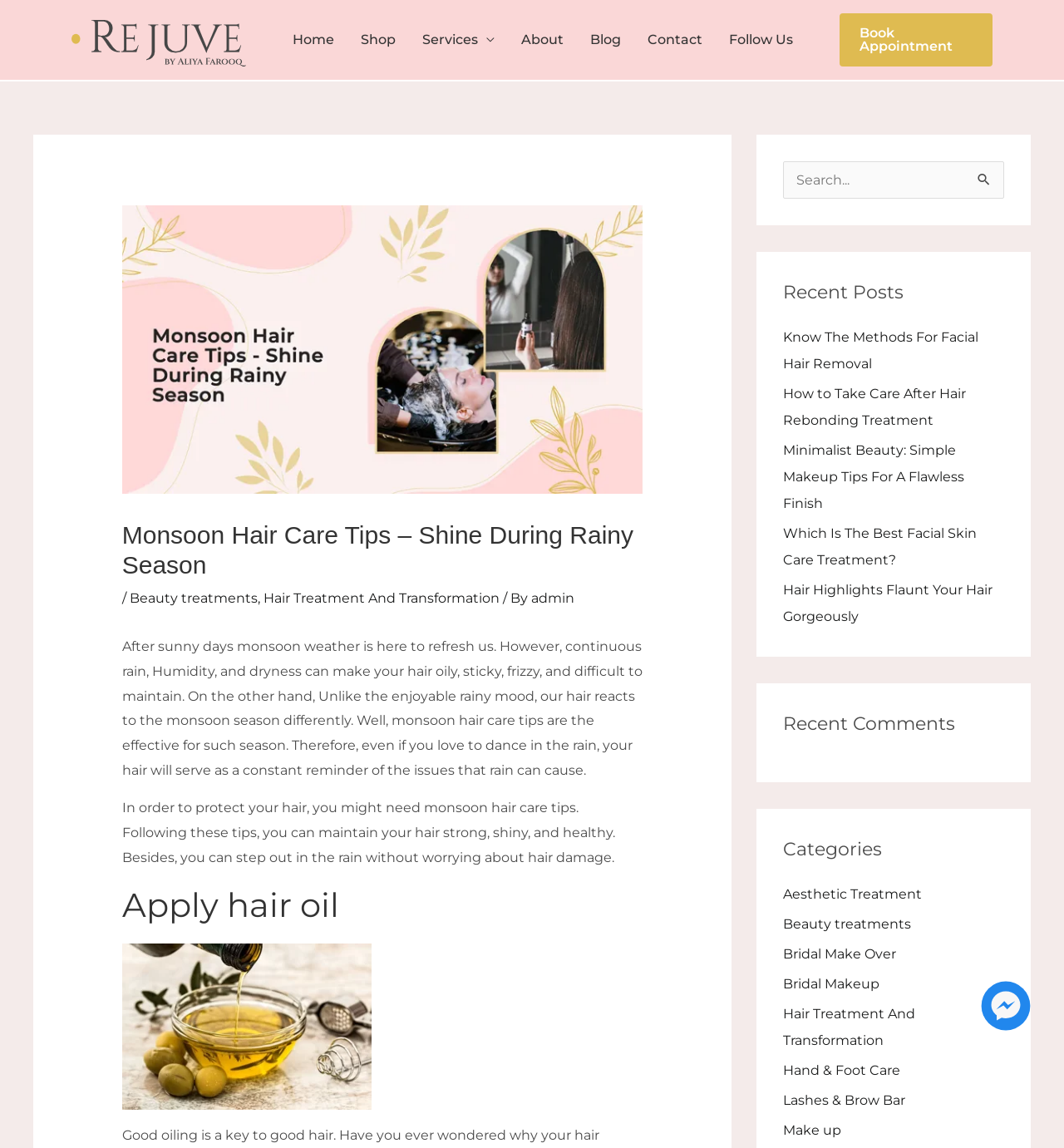Identify and provide the text of the main header on the webpage.

Monsoon Hair Care Tips – Shine During Rainy Season